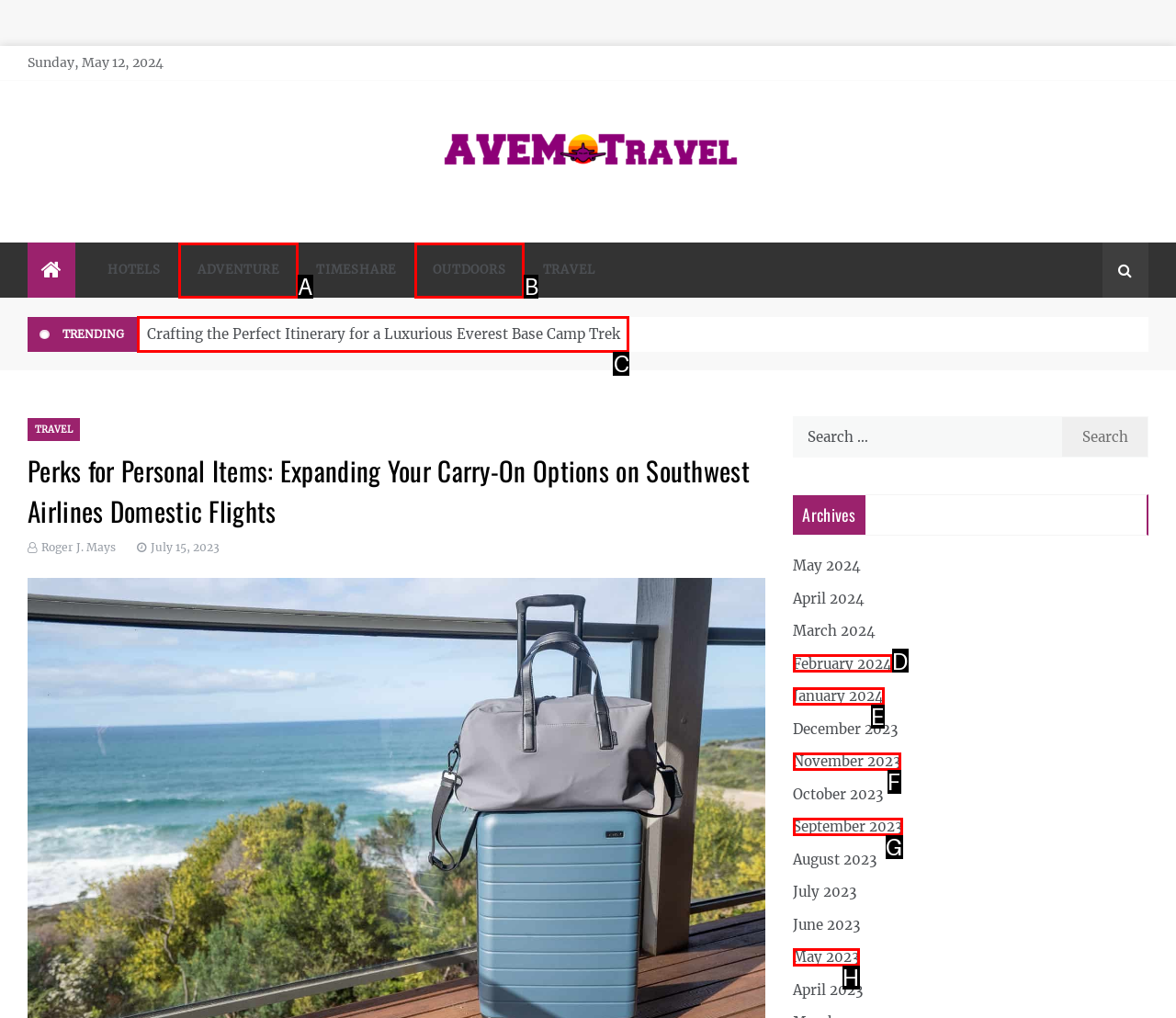Identify the correct UI element to click to follow this instruction: Read about crafting the perfect itinerary for a luxurious Everest Base Camp Trek
Respond with the letter of the appropriate choice from the displayed options.

C